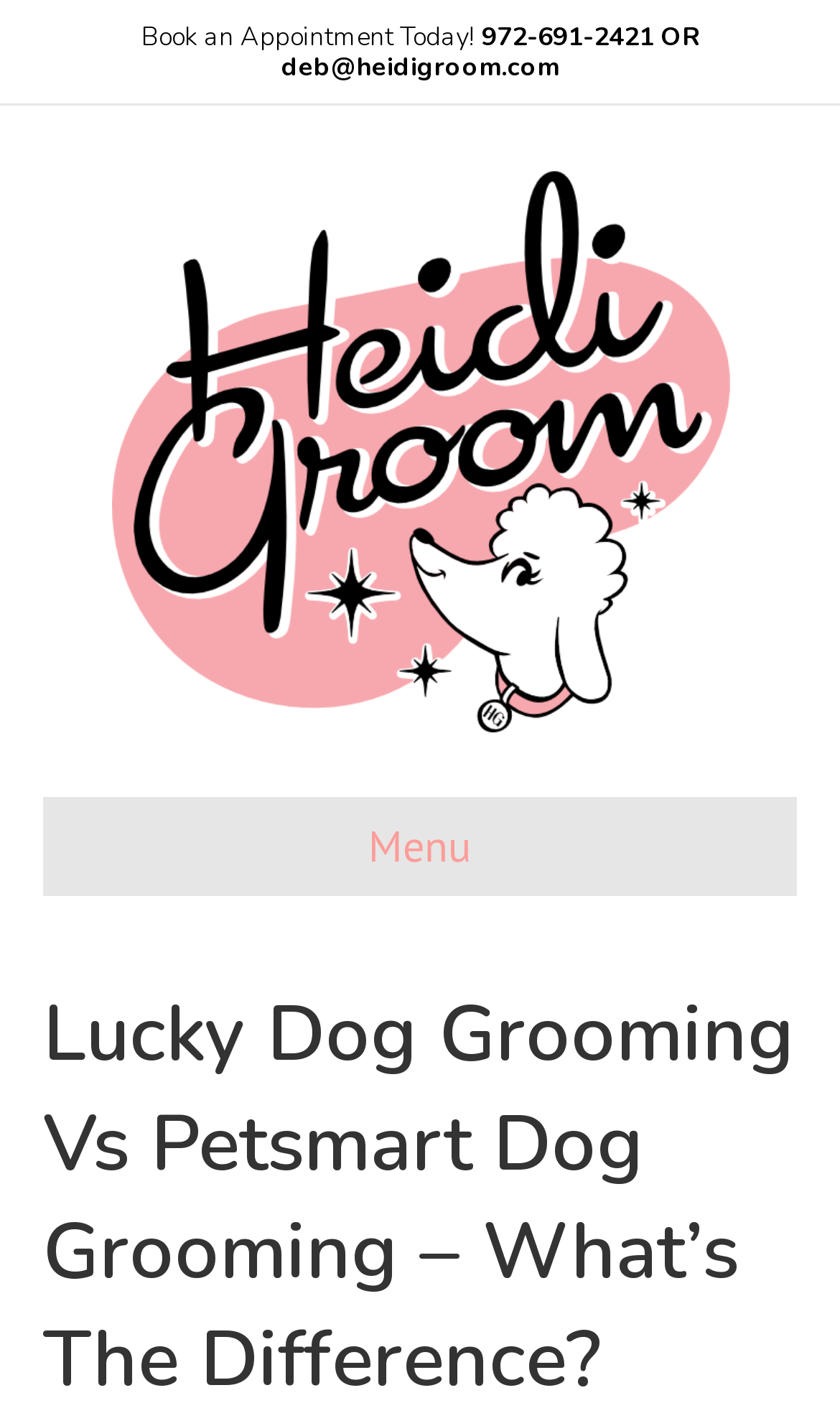Please reply with a single word or brief phrase to the question: 
What is the name of the link at the top of the page?

Heidi Groom